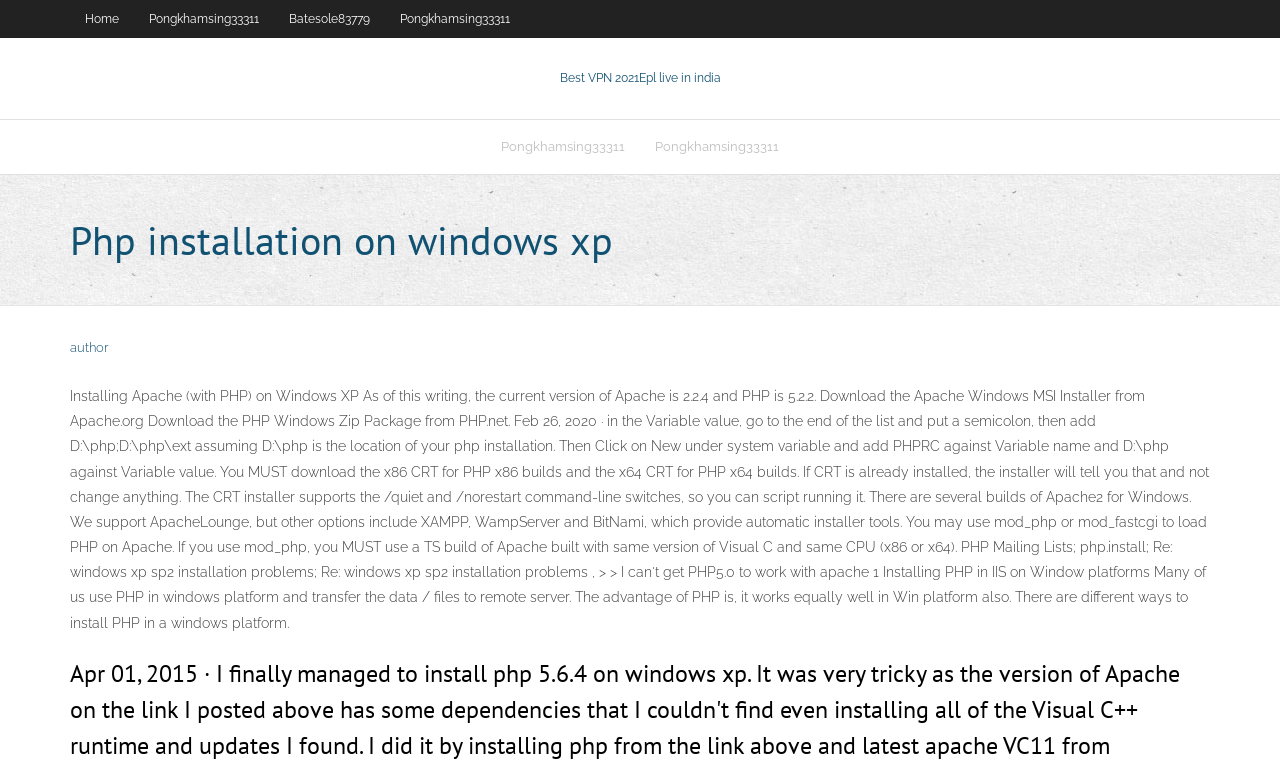Provide a thorough description of the webpage you see.

The webpage is about "Php installation on windows xp pnltl". At the top, there is a navigation menu with four links: "Home", "Pongkhamsing33311", "Batesole83779", and another "Pongkhamsing33311". 

Below the navigation menu, there is a prominent link "Best VPN 2021Epl live in india" which is divided into two parts: "Best VPN 2021" and "VPN 2021". 

To the left of the "Best VPN 2021Epl live in india" link, there is a section with two links, both labeled "Pongkhamsing33311". 

Further down, there is a heading "Php installation on windows xp" which is the main topic of the webpage. 

At the bottom left, there is a link labeled "author".